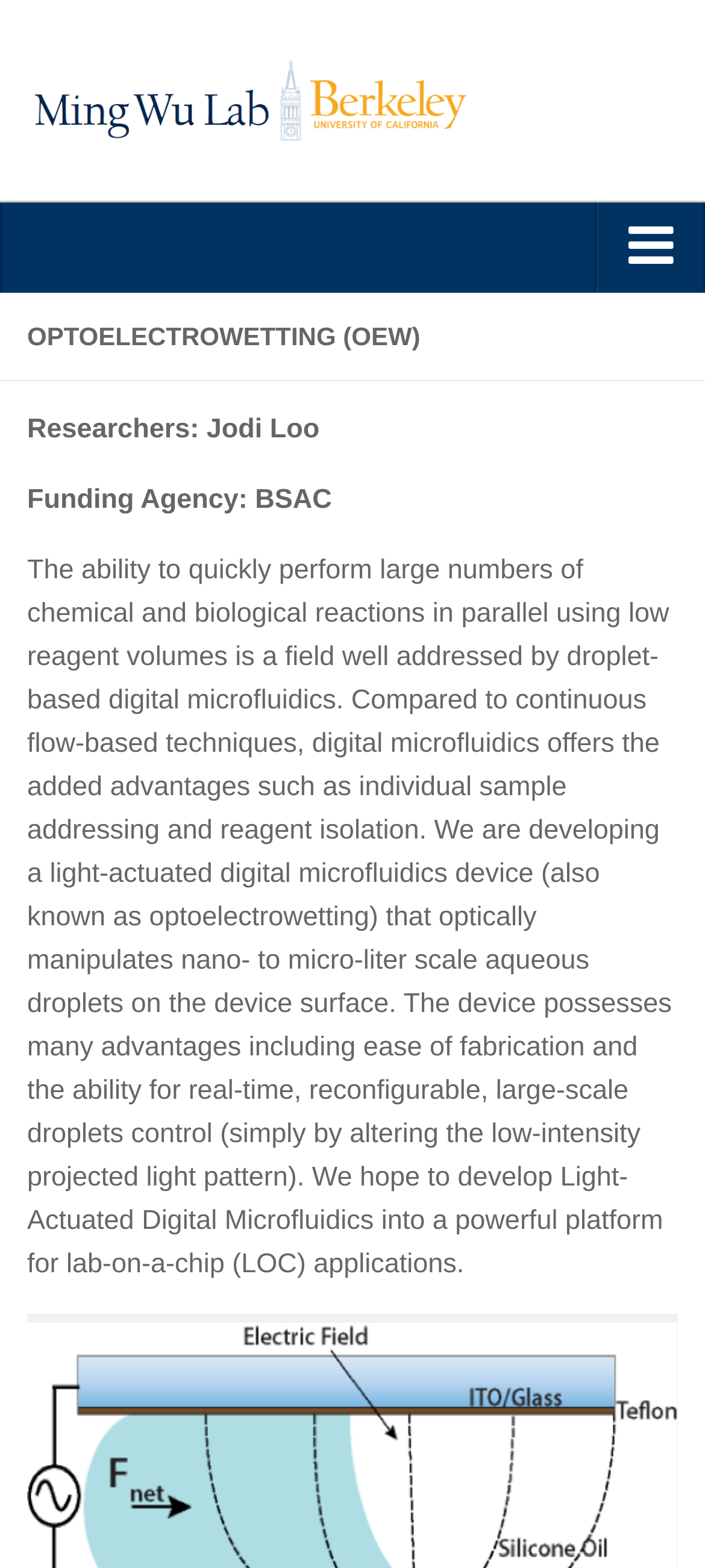What is the research focus of the laboratory?
From the screenshot, provide a brief answer in one word or phrase.

Light-Actuated Digital Microfluidics